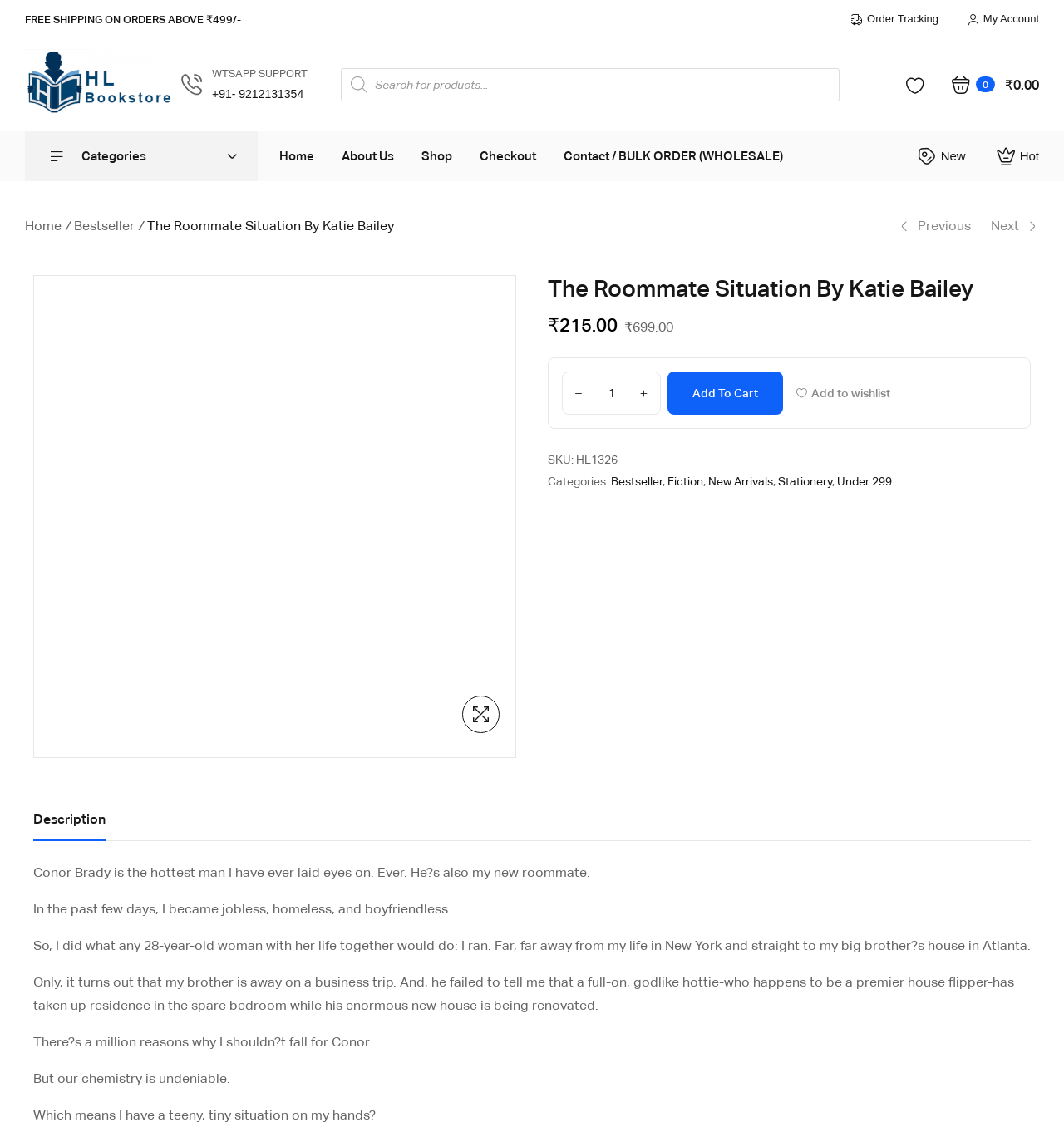Answer this question in one word or a short phrase: What is the author of the book?

Katie Bailey